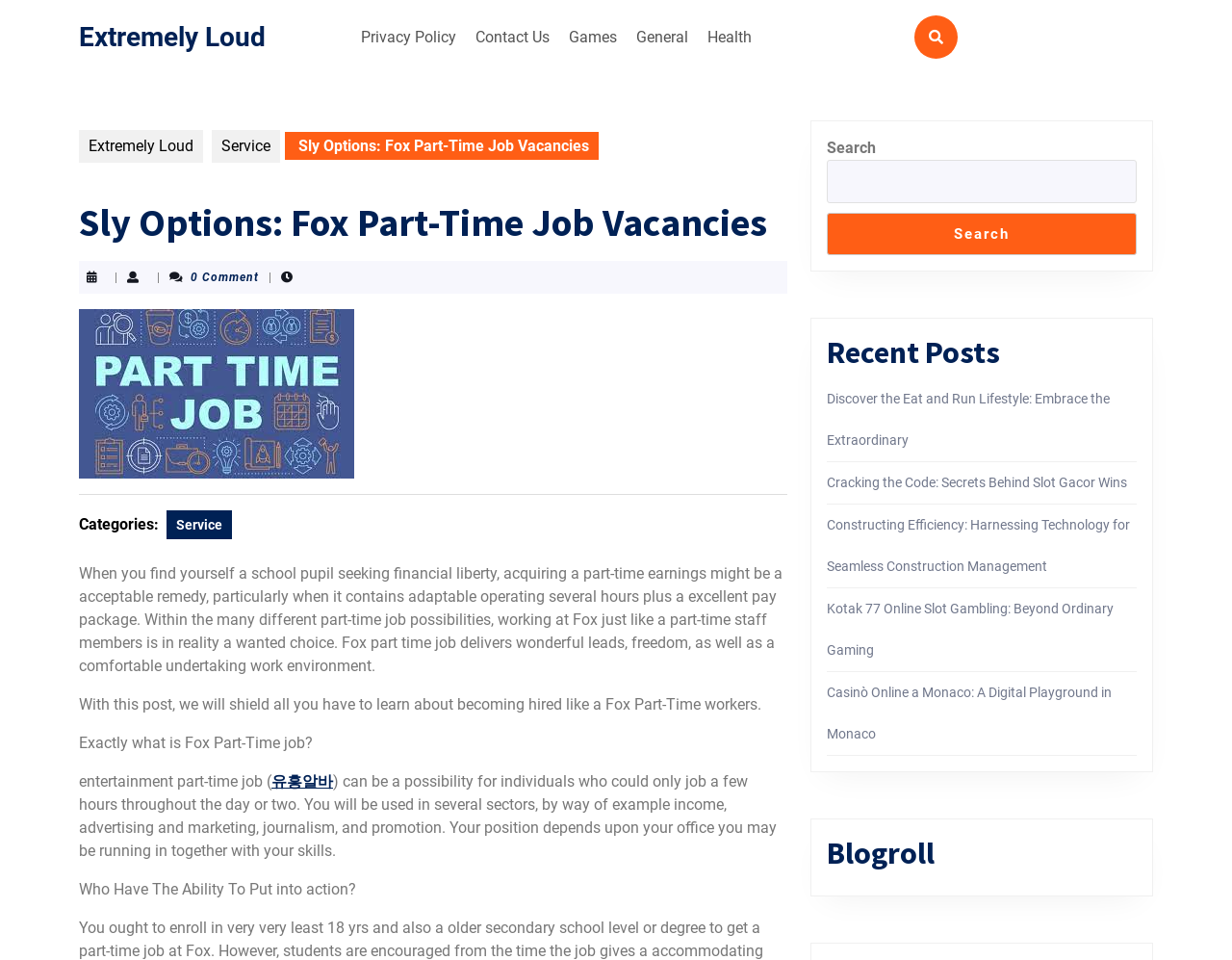Bounding box coordinates must be specified in the format (top-left x, top-left y, bottom-right x, bottom-right y). All values should be floating point numbers between 0 and 1. What are the bounding box coordinates of the UI element described as: parent_node: Search name="s"

[0.671, 0.166, 0.923, 0.211]